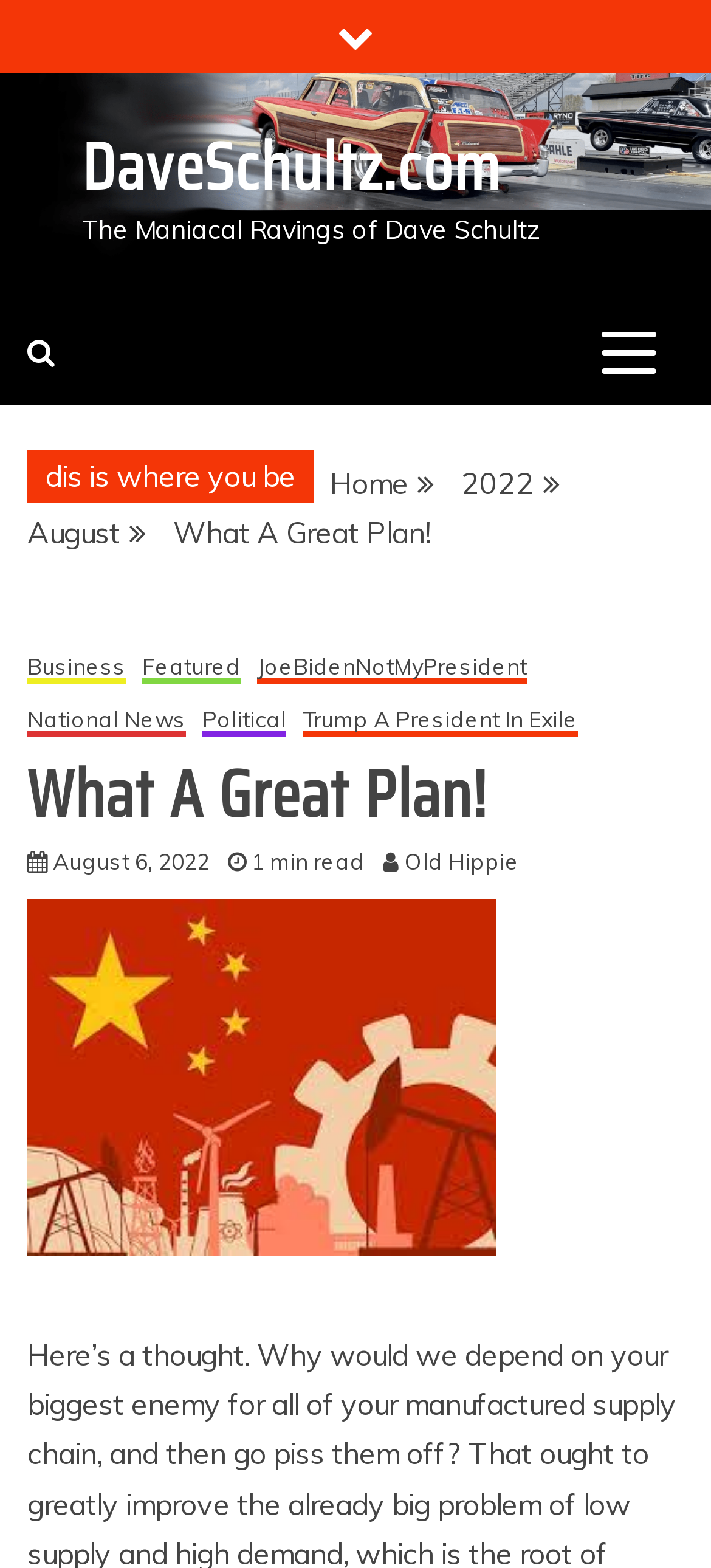What is the date of the post 'What A Great Plan!'?
Carefully analyze the image and provide a detailed answer to the question.

I determined the answer by looking at the link element with the text 'August 6, 2022' which is likely to be the date of the post.